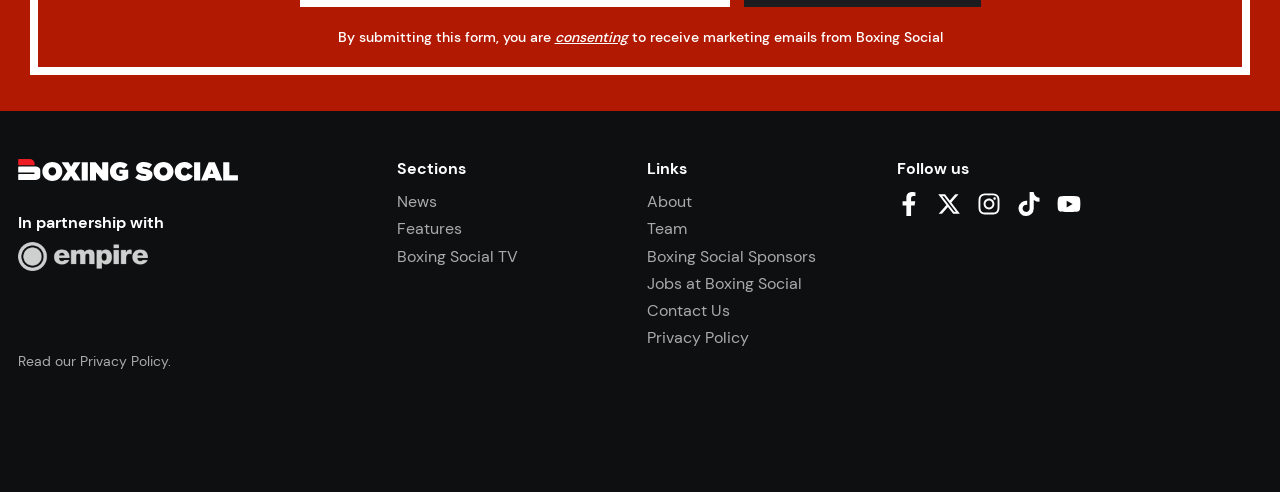Reply to the question with a single word or phrase:
What is the name of the partner organization?

Empire